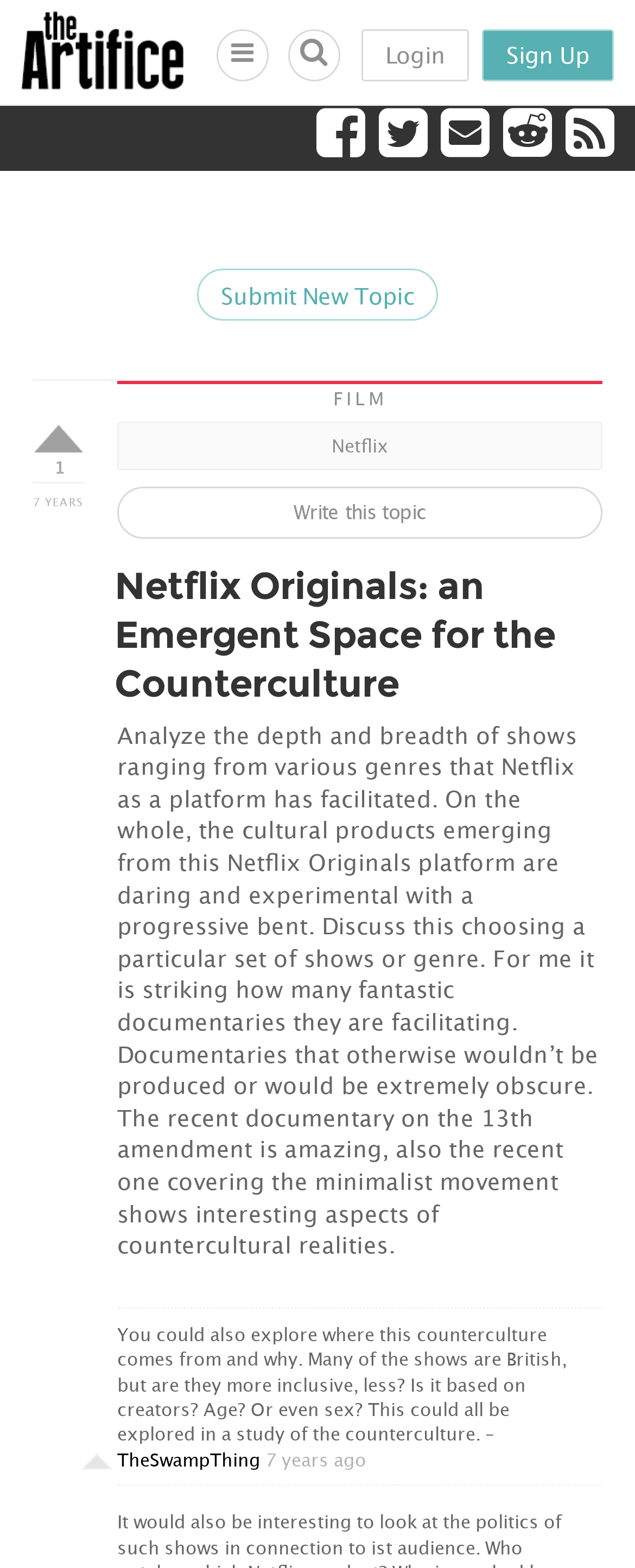Please determine the bounding box coordinates of the section I need to click to accomplish this instruction: "Click the 'Login' link".

[0.568, 0.019, 0.739, 0.052]